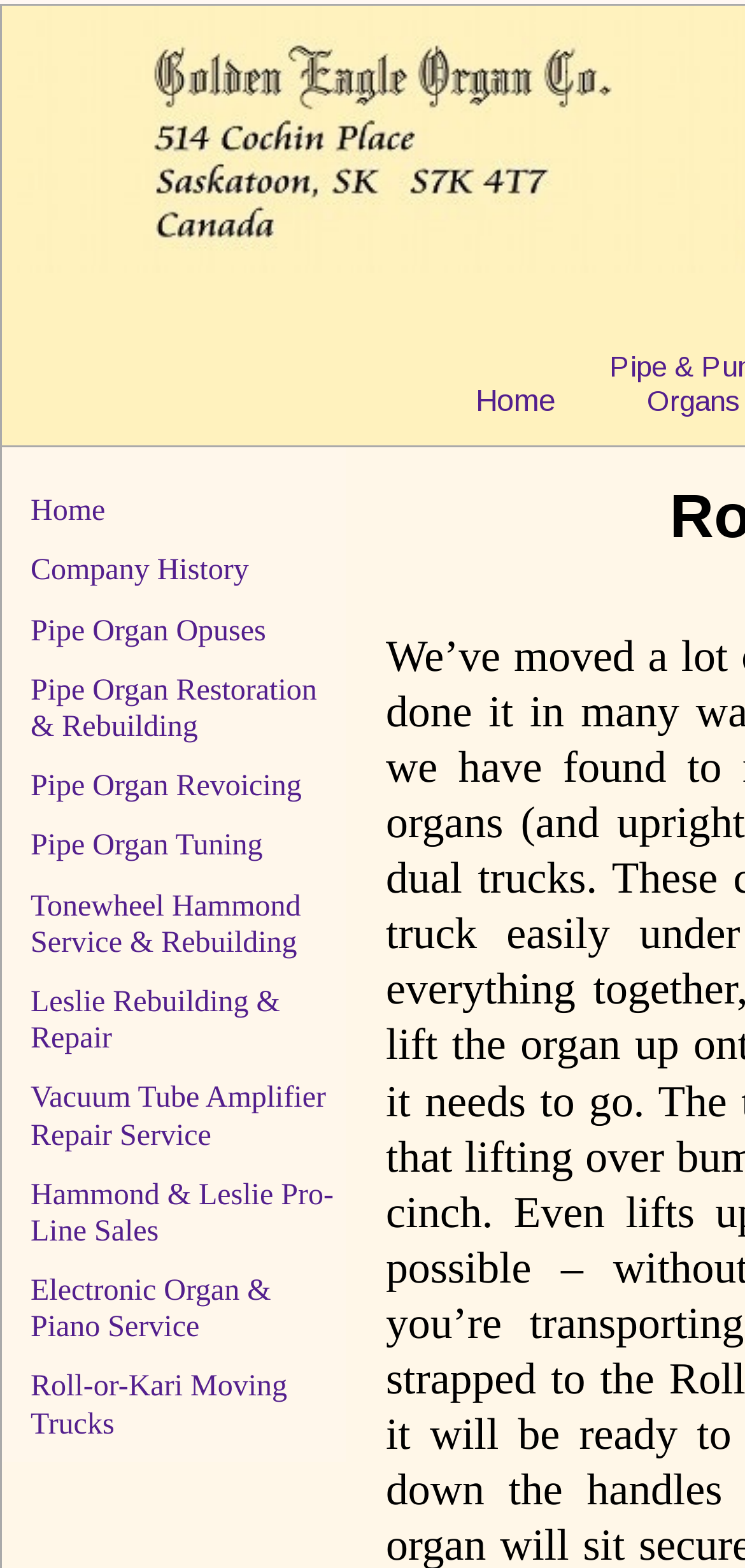Calculate the bounding box coordinates of the UI element given the description: "Home".

[0.041, 0.316, 0.141, 0.337]